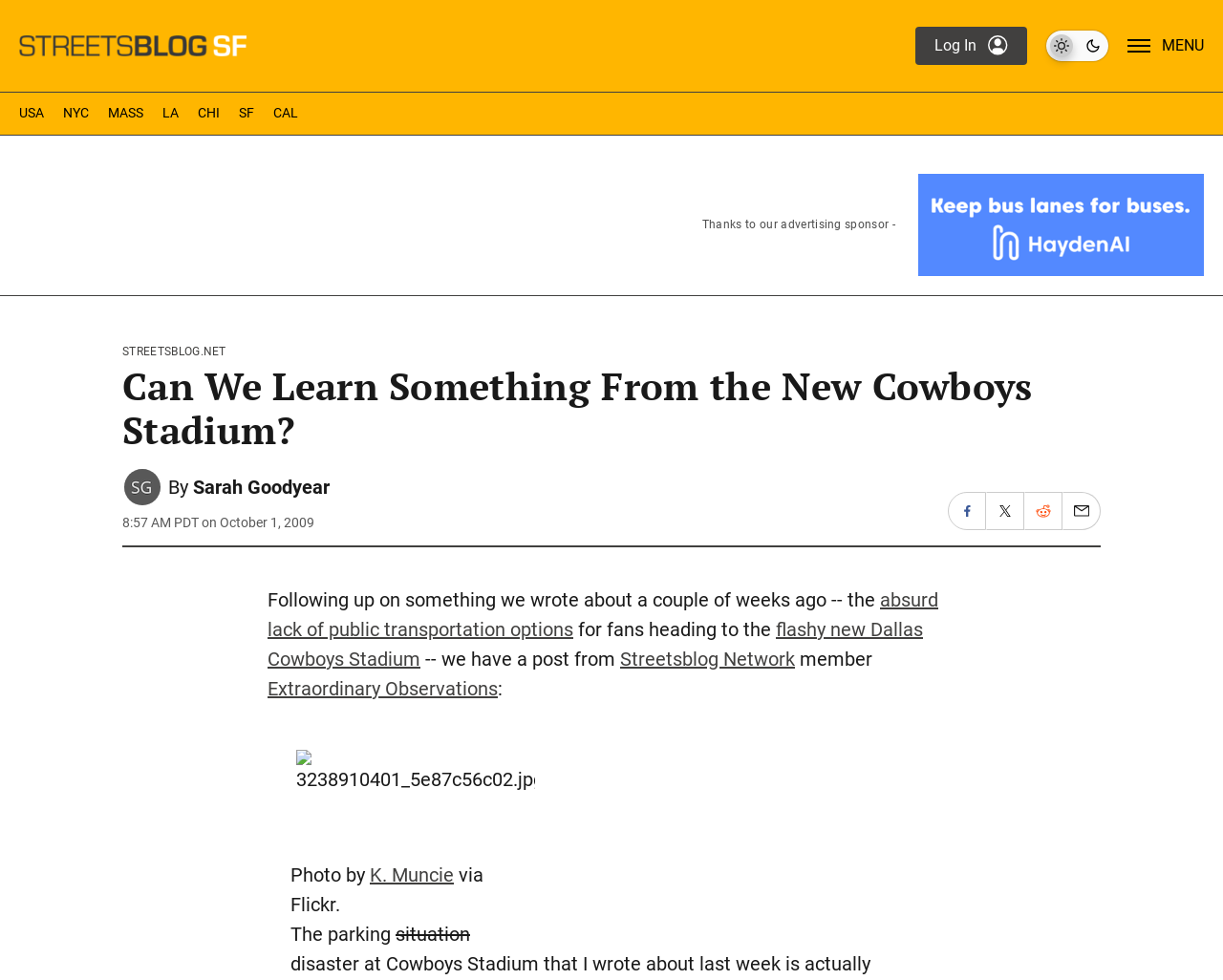What is the name of the website?
Answer with a single word or short phrase according to what you see in the image.

Streetsblog San Francisco